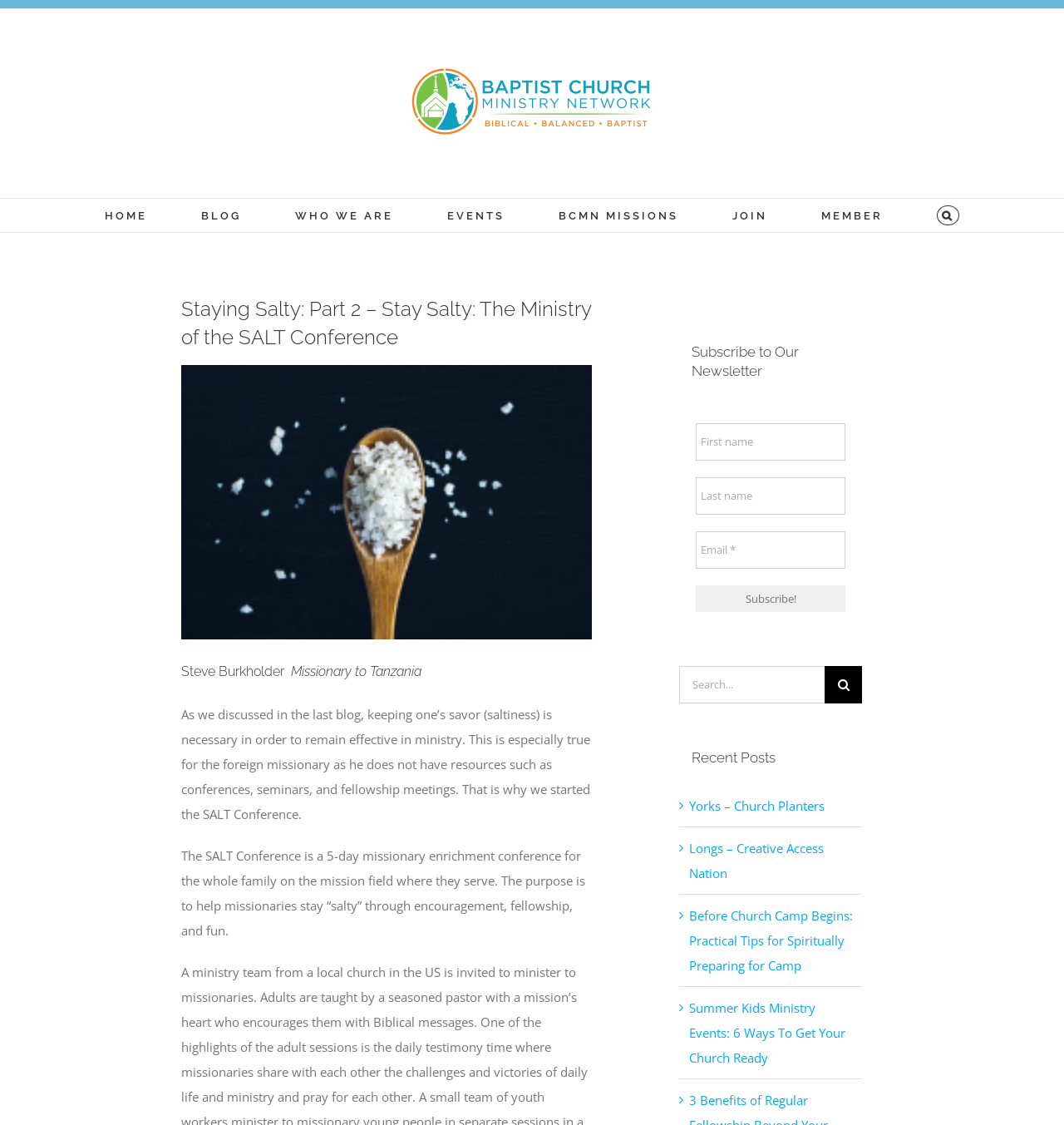Respond to the question with just a single word or phrase: 
What is the name of the blog template?

BCMN Blog 3×2 Template